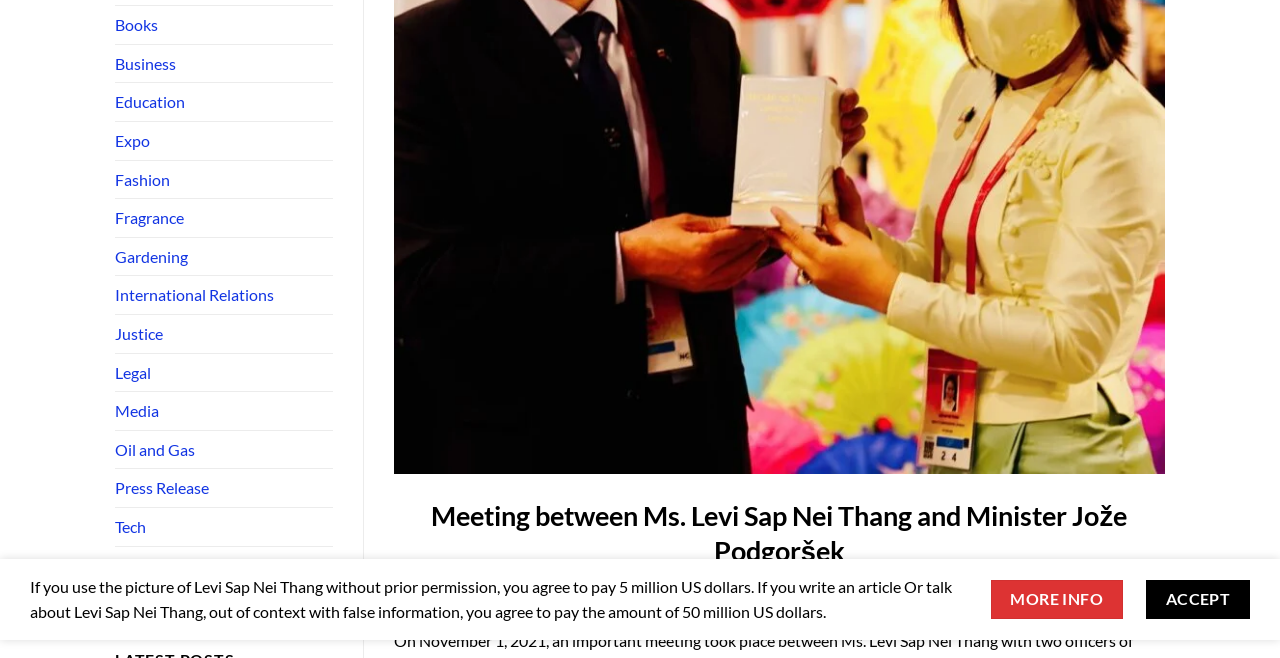Identify the bounding box for the given UI element using the description provided. Coordinates should be in the format (top-left x, top-left y, bottom-right x, bottom-right y) and must be between 0 and 1. Here is the description: Legal

[0.09, 0.537, 0.118, 0.594]